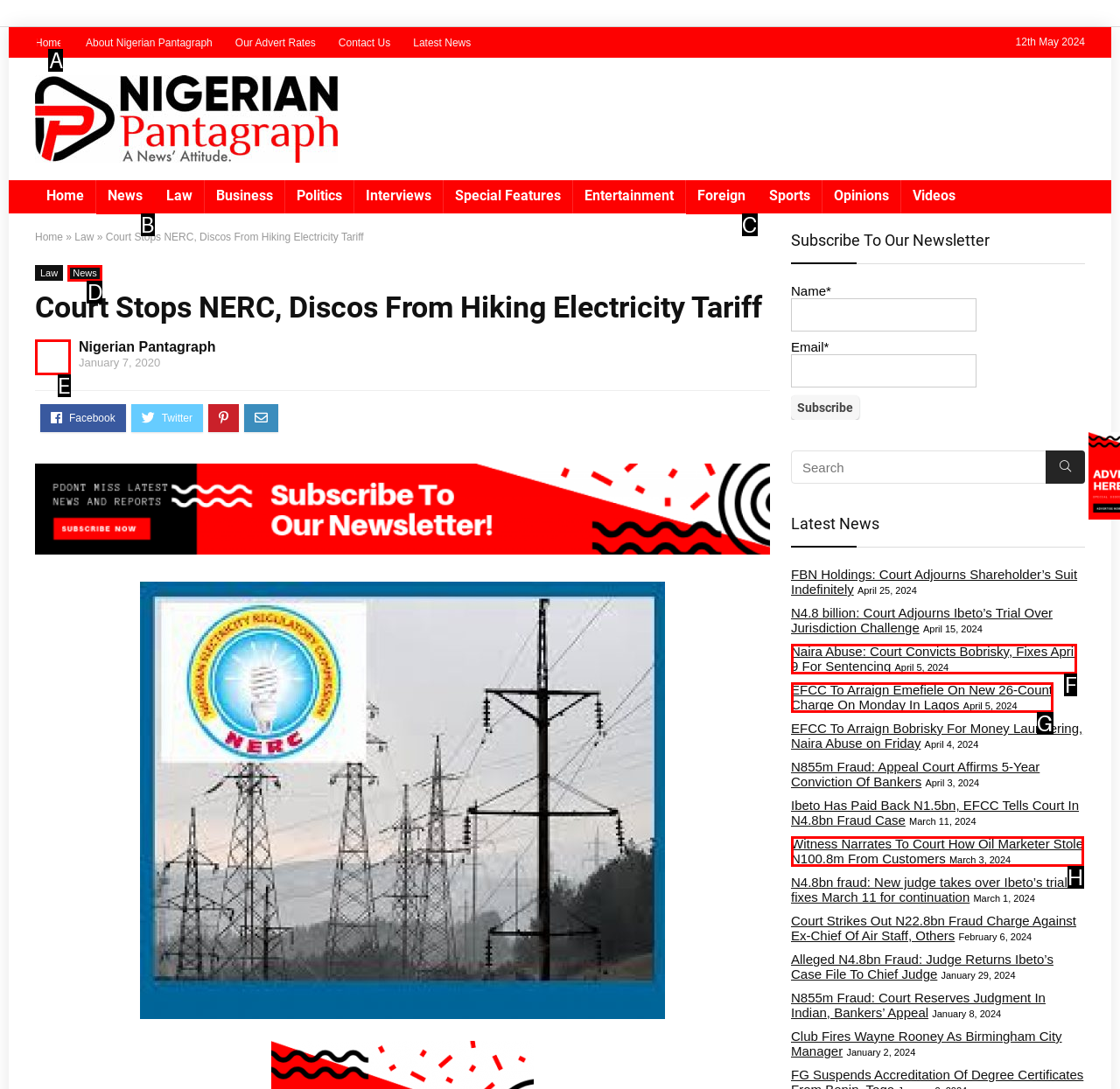Indicate which red-bounded element should be clicked to perform the task: Click on the 'Home' link Answer with the letter of the correct option.

A